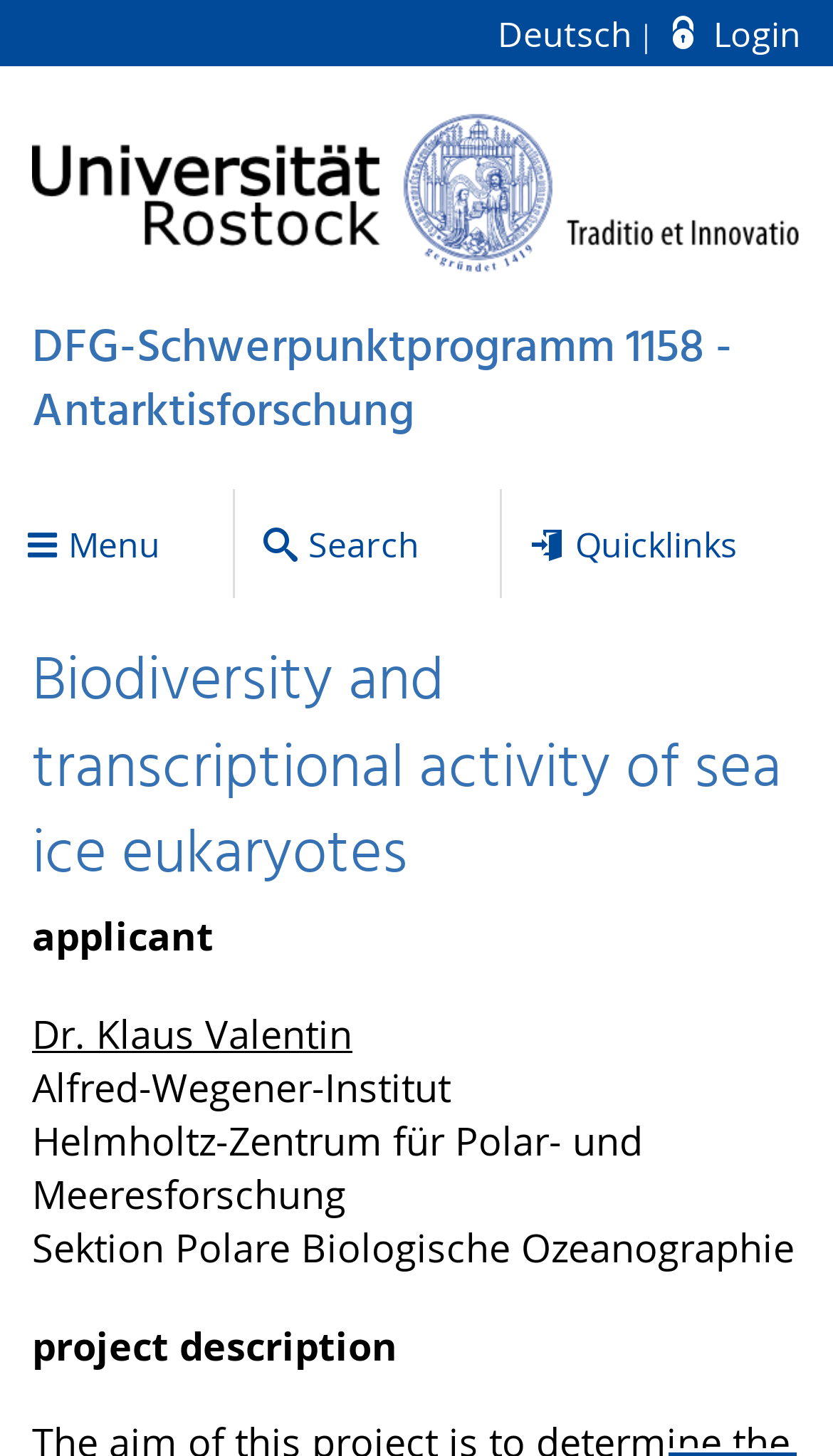Identify the bounding box coordinates of the clickable region to carry out the given instruction: "Switch to German language".

[0.597, 0.007, 0.759, 0.04]